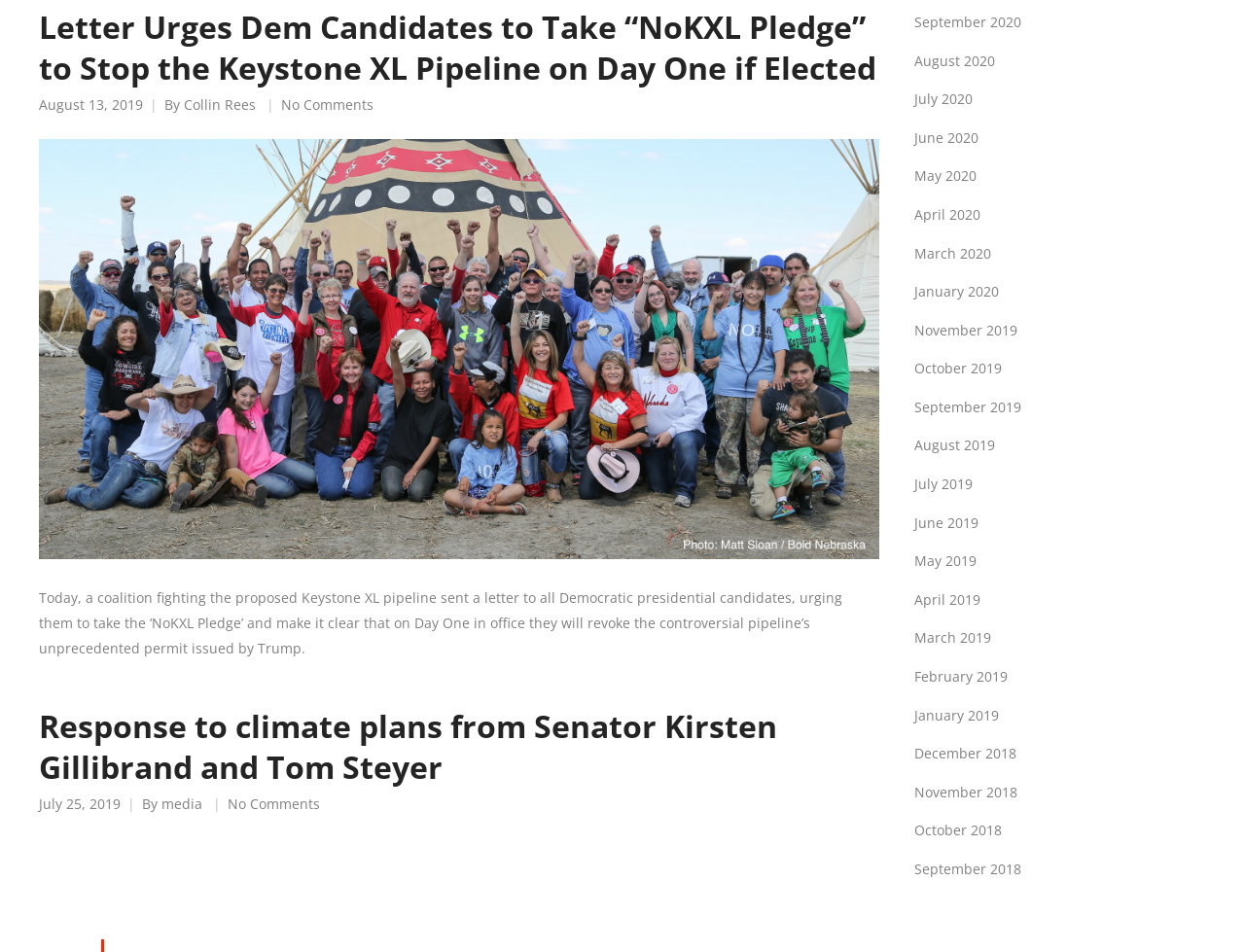Provide the bounding box coordinates of the UI element this sentence describes: "media".

[0.13, 0.836, 0.162, 0.854]